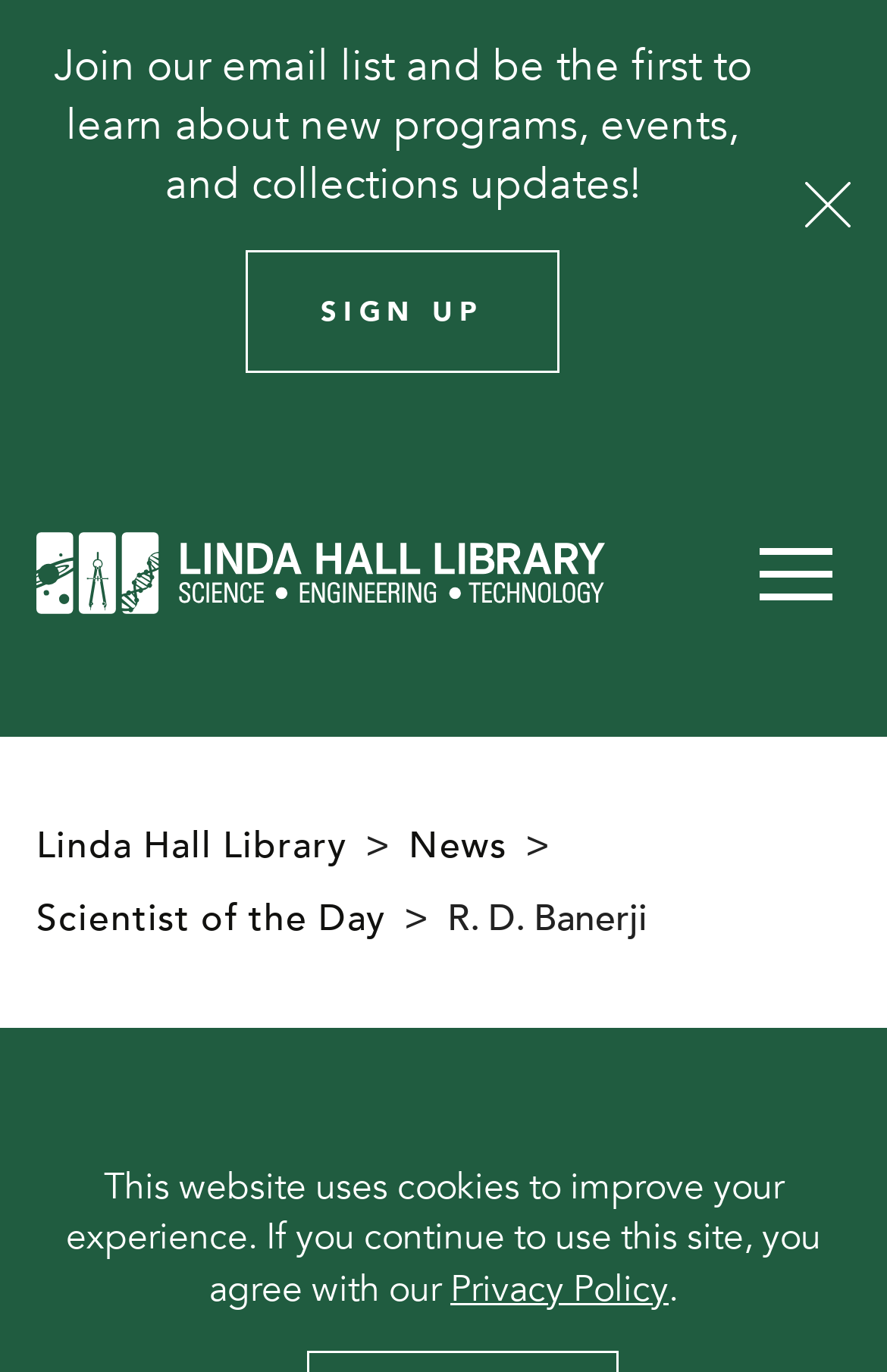How many links are there in the breadcrumbs navigation section? Using the information from the screenshot, answer with a single word or phrase.

3